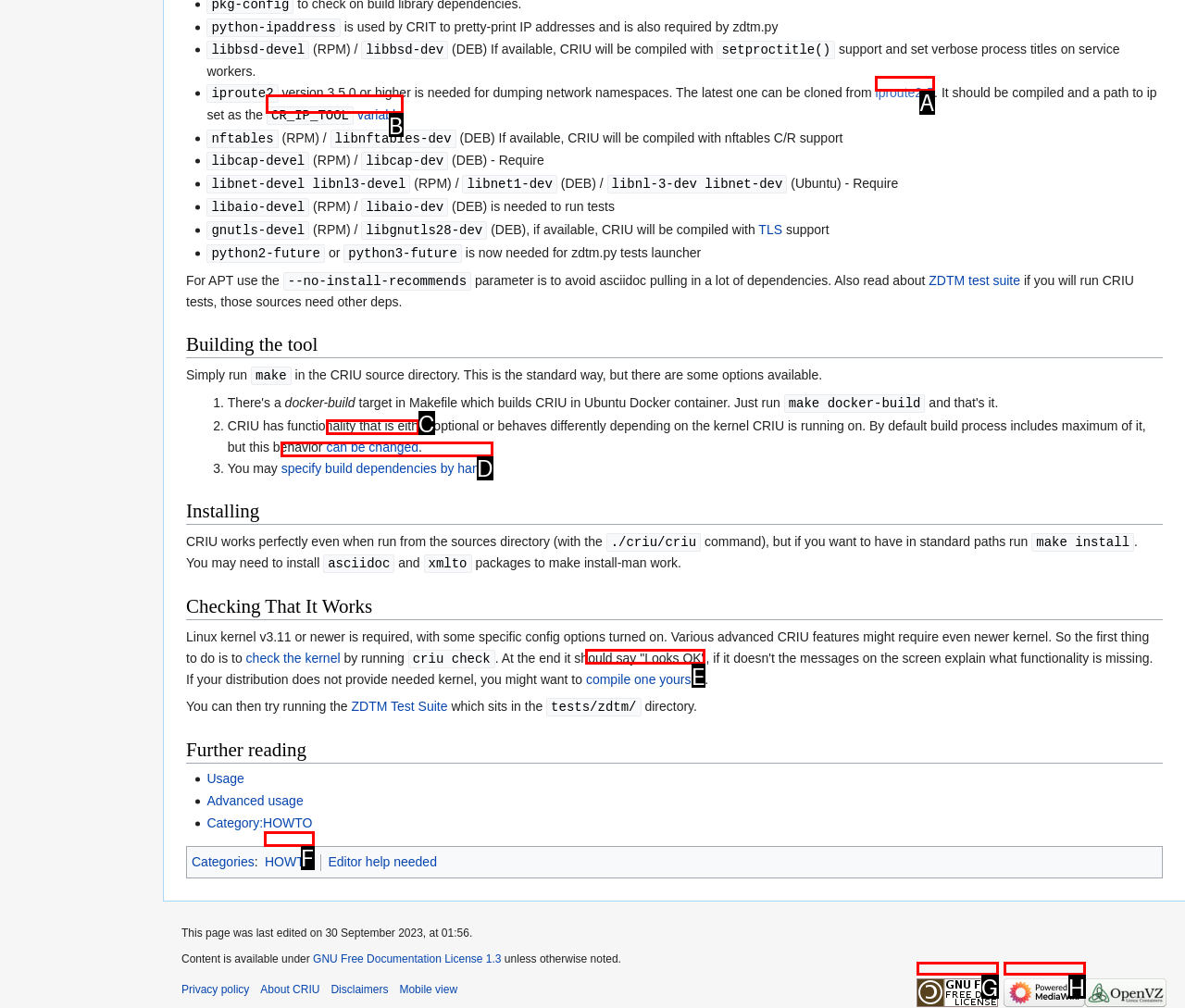Identify the HTML element that corresponds to the following description: can be changed Provide the letter of the best matching option.

C